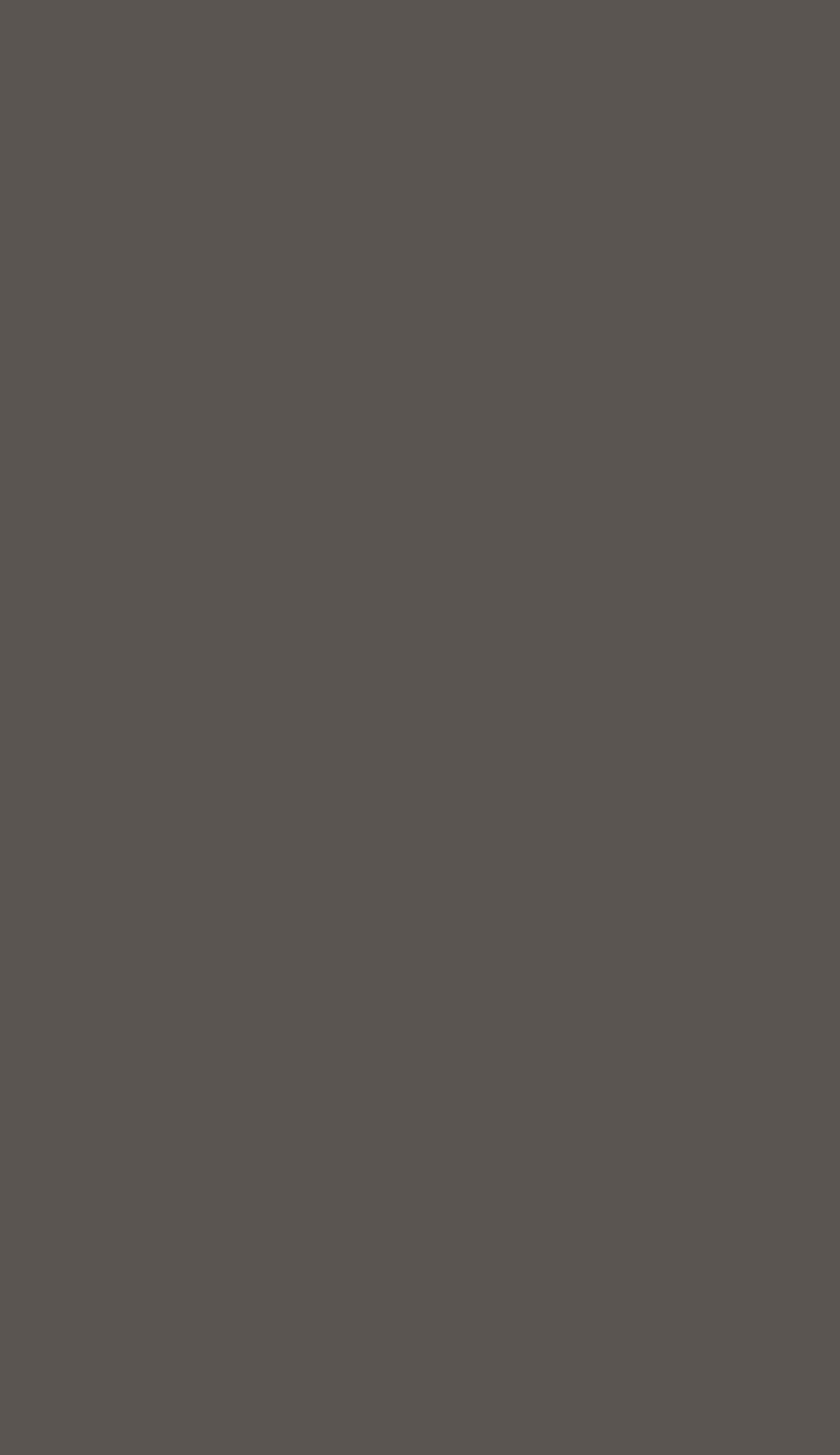Using the details from the image, please elaborate on the following question: Are the links aligned vertically?

The x1 and x2 coordinates of all the link elements are the same (0.154 and 0.225, respectively), indicating that they are aligned vertically.